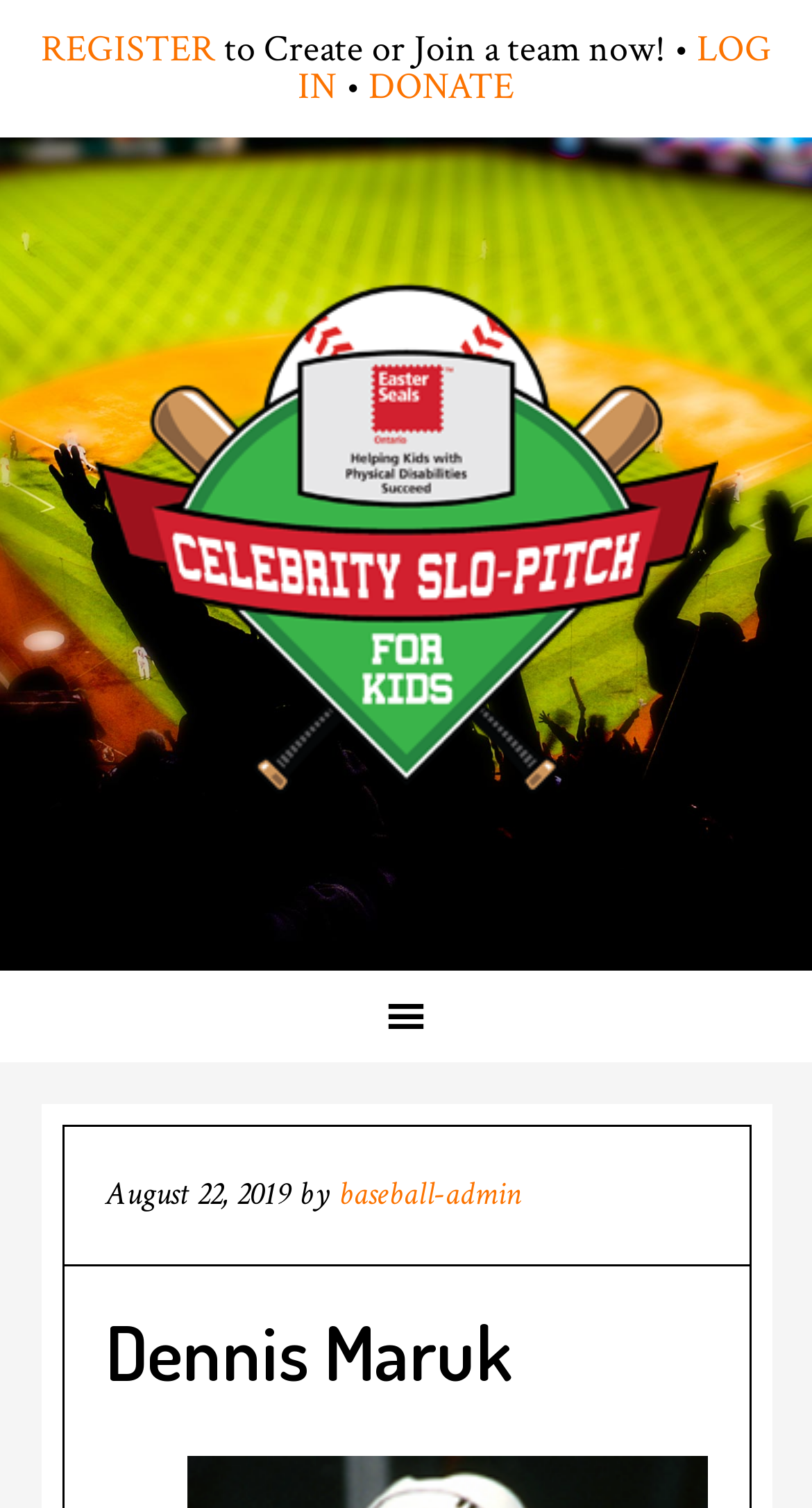Describe all visible elements and their arrangement on the webpage.

The webpage is about Dennis Maruk, a celebrity involved in a charity event called Celebrity Slo-Pitch for Easter Seals Kids. At the top left of the page, there is a link to "REGISTER" followed by a brief text "to Create or Join a team now!". Next to it, there is a "LOG IN" link. Further to the right, there is a "DONATE" link. 

Below these links, there is a prominent link to the main event, "CELEBRITY SLO-PITCH FOR EASTER SEALS KIDS", which takes up most of the width of the page. 

On the lower half of the page, there is a navigation section marked as "Main". Within this section, there is a header with a time stamp "August 22, 2019" on the left, followed by the text "by" and a link to "baseball-admin". On the right side of the header, there is a heading that reads "Dennis Maruk".